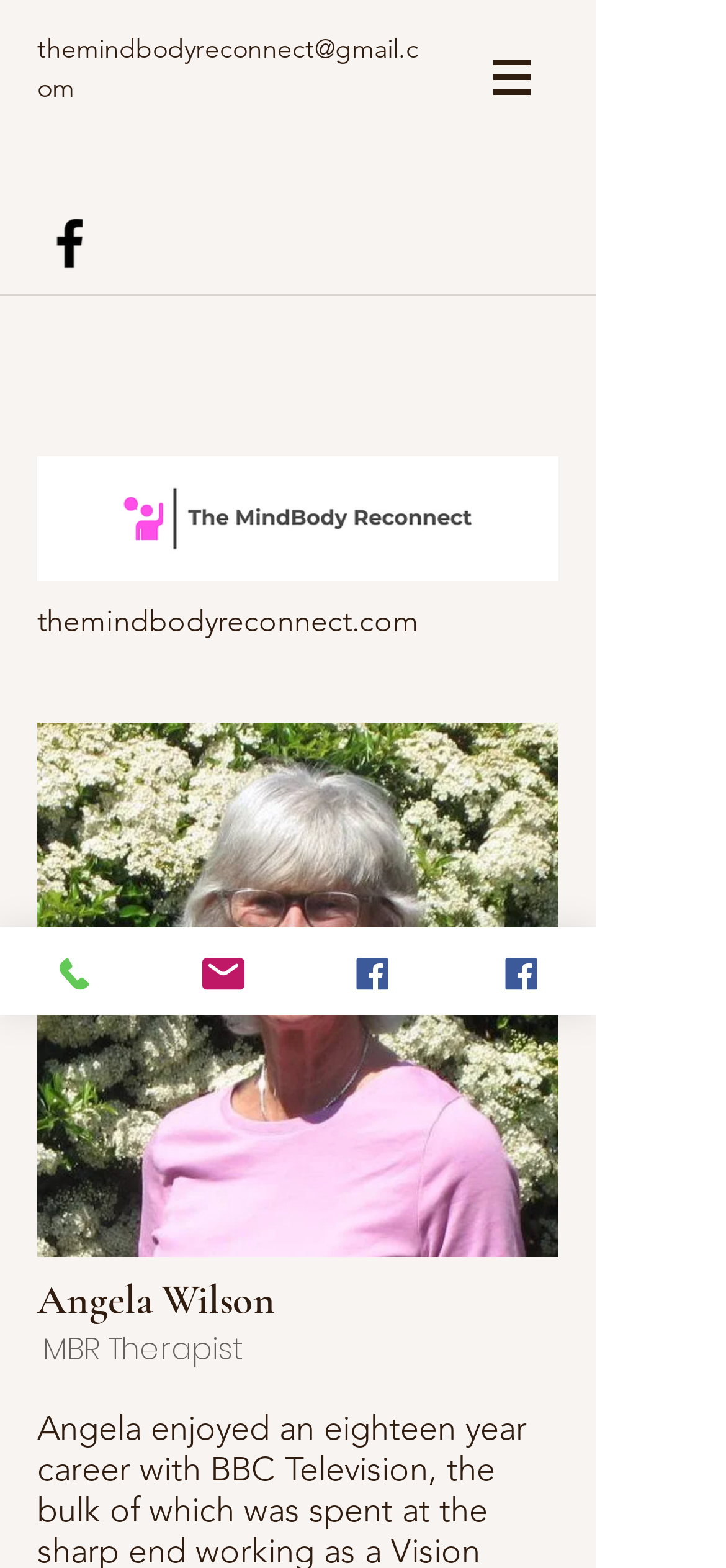Answer this question in one word or a short phrase: What is the name of the website?

themindbodyreconnect.com